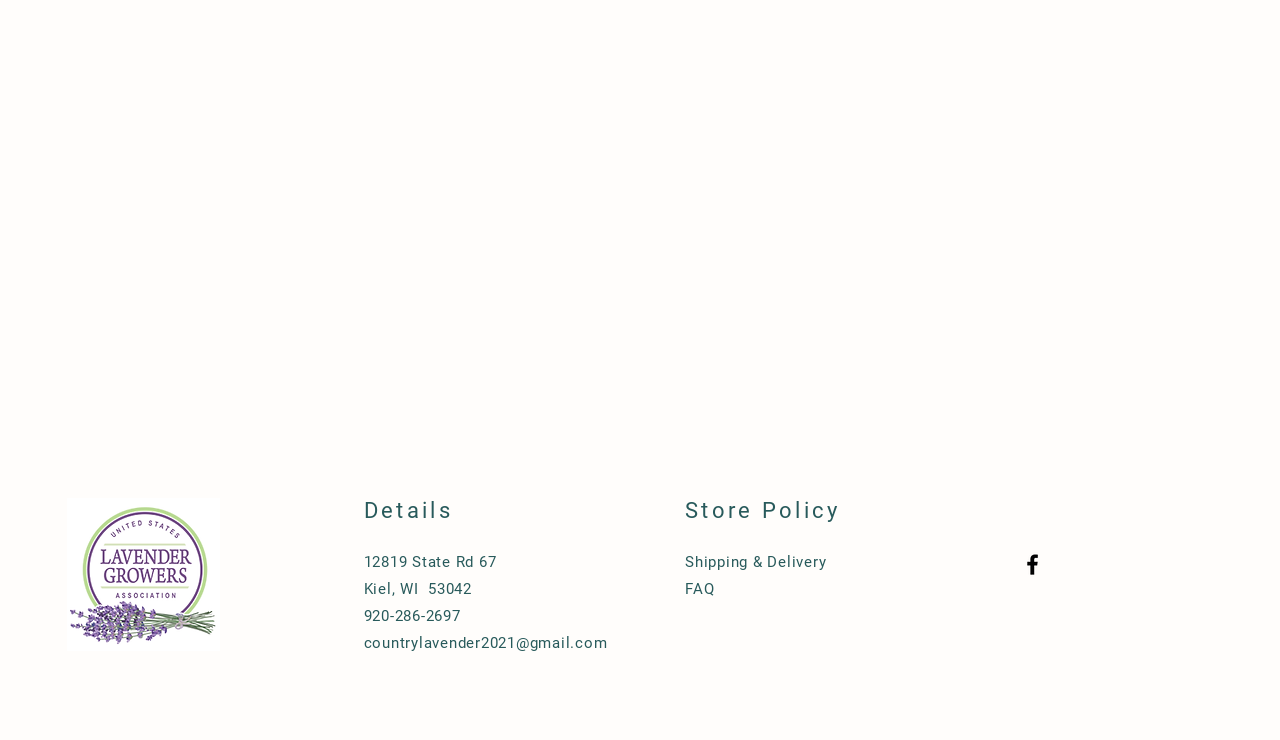Identify the bounding box of the UI component described as: "aria-label="Black Facebook Icon"".

[0.796, 0.745, 0.817, 0.781]